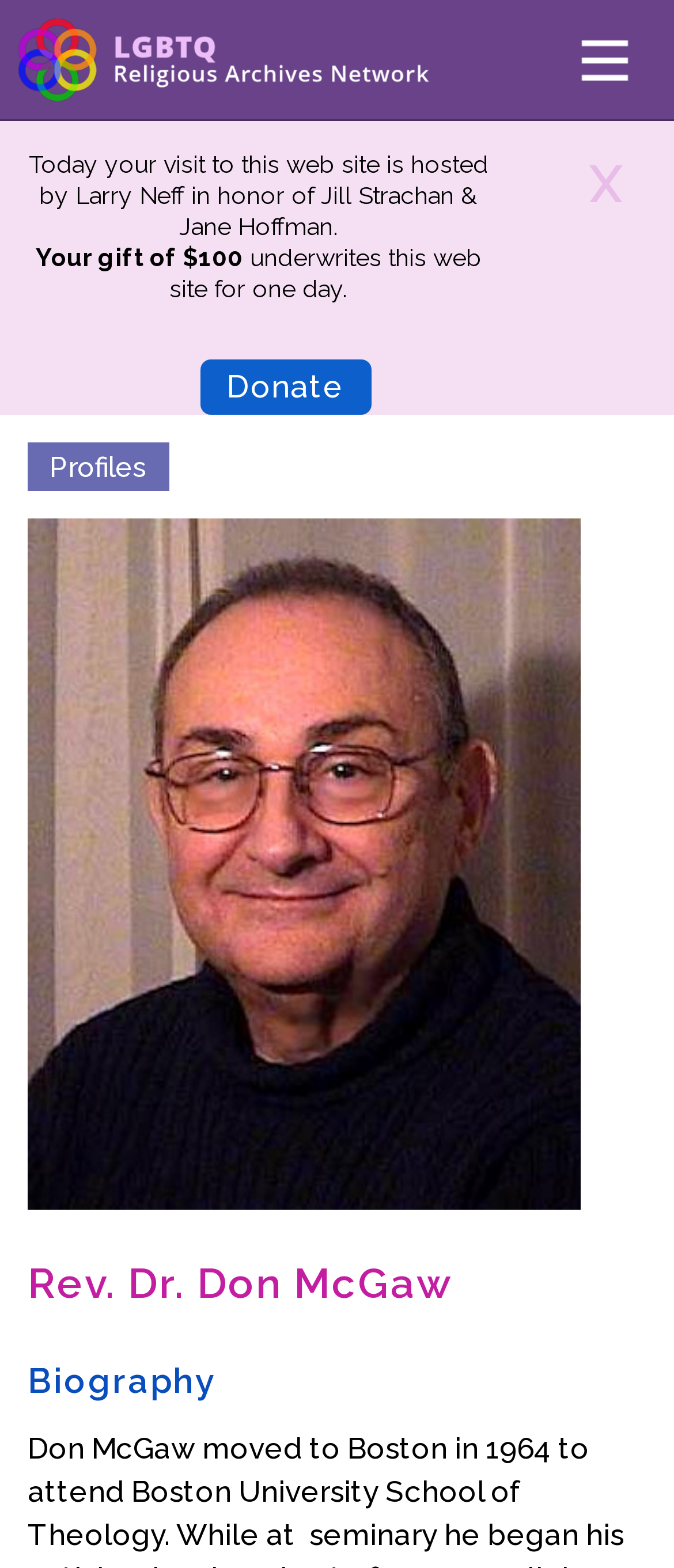Determine the title of the webpage and give its text content.

Rev. Dr. Don McGaw